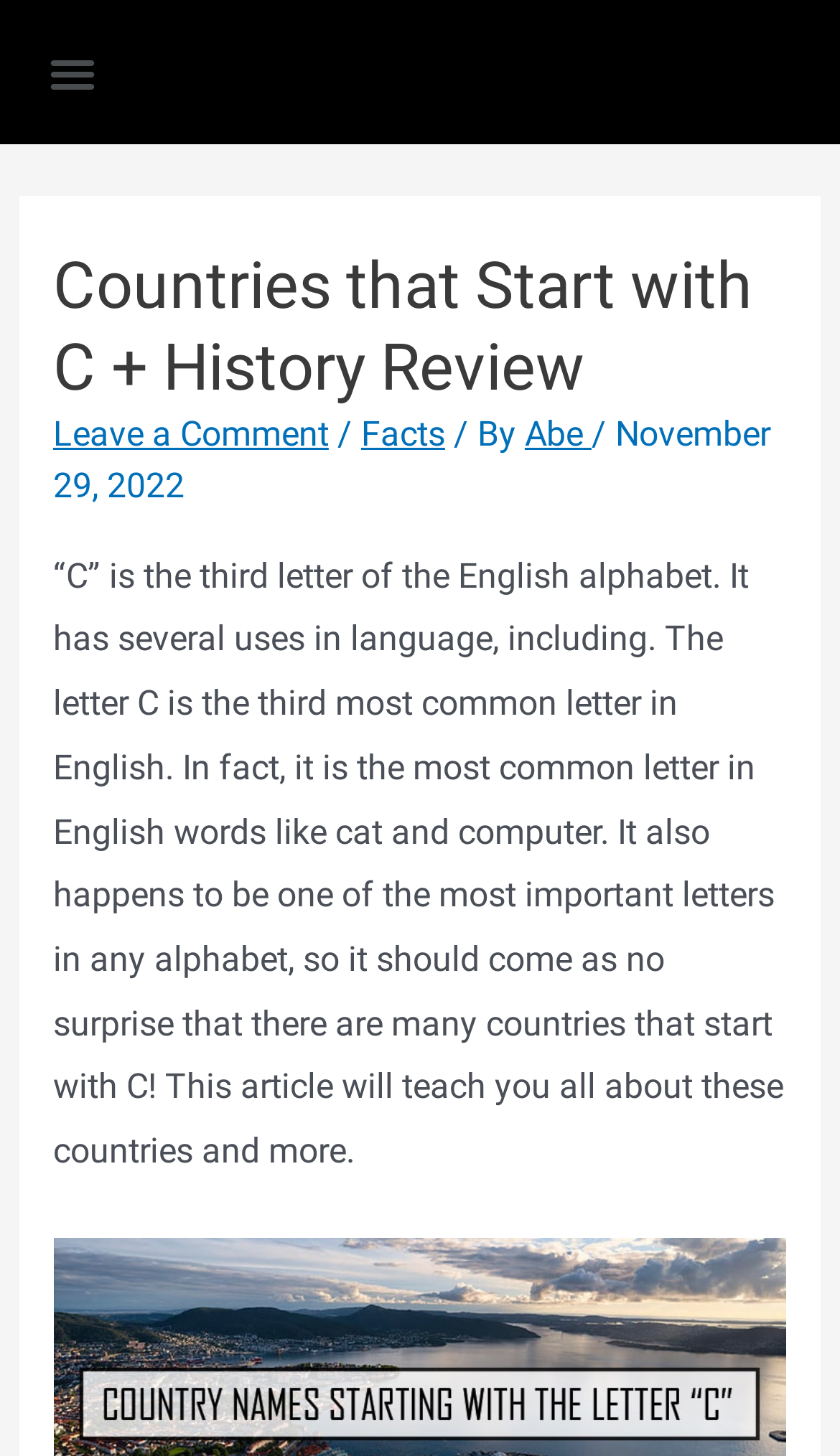Please locate the UI element described by "Privacy Policy" and provide its bounding box coordinates.

None